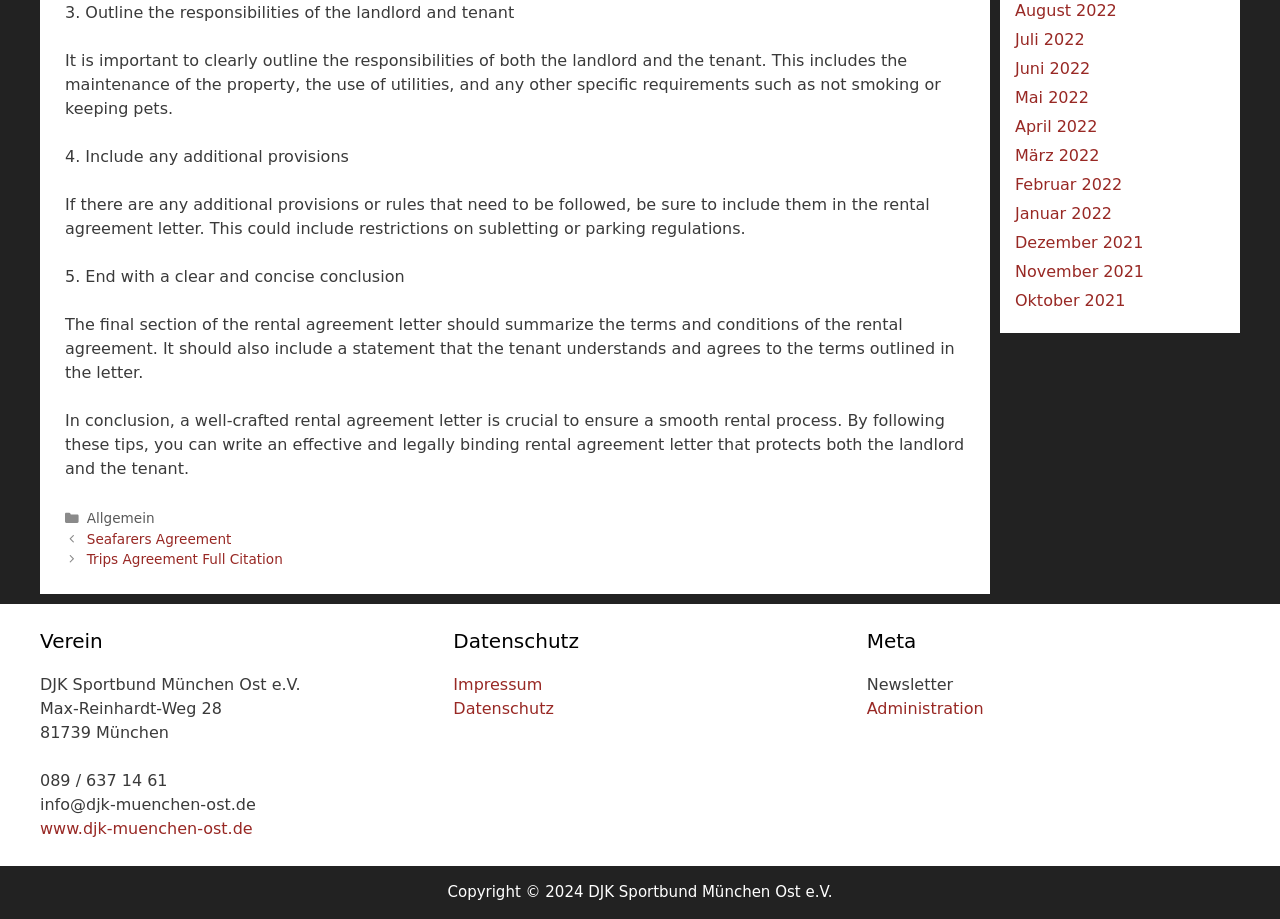Based on the provided description, "Administration", find the bounding box of the corresponding UI element in the screenshot.

[0.677, 0.761, 0.769, 0.782]